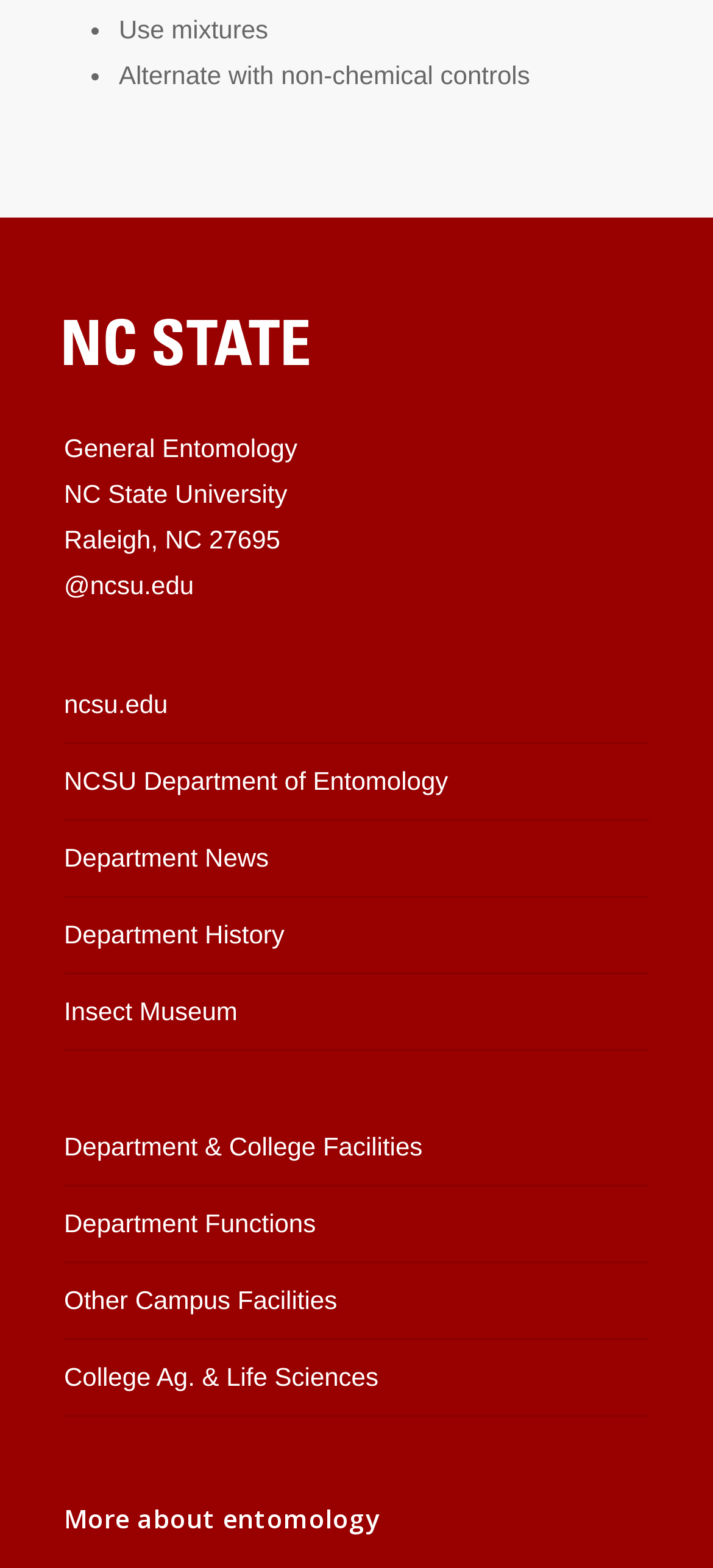Identify the bounding box coordinates of the section that should be clicked to achieve the task described: "explore Insect Museum".

[0.09, 0.636, 0.333, 0.654]